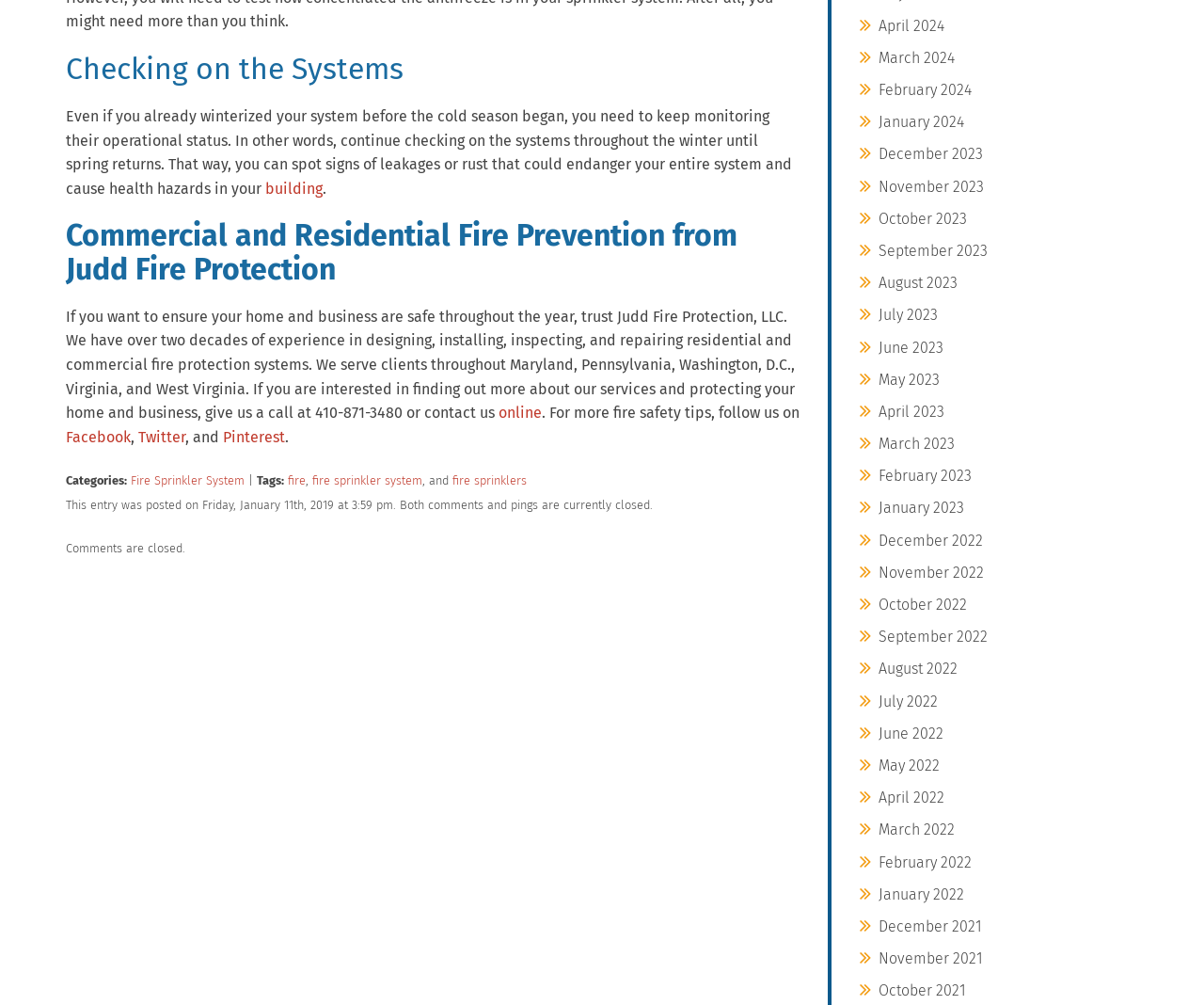Please find the bounding box coordinates in the format (top-left x, top-left y, bottom-right x, bottom-right y) for the given element description. Ensure the coordinates are floating point numbers between 0 and 1. Description: fire sprinkler system

[0.259, 0.471, 0.351, 0.485]